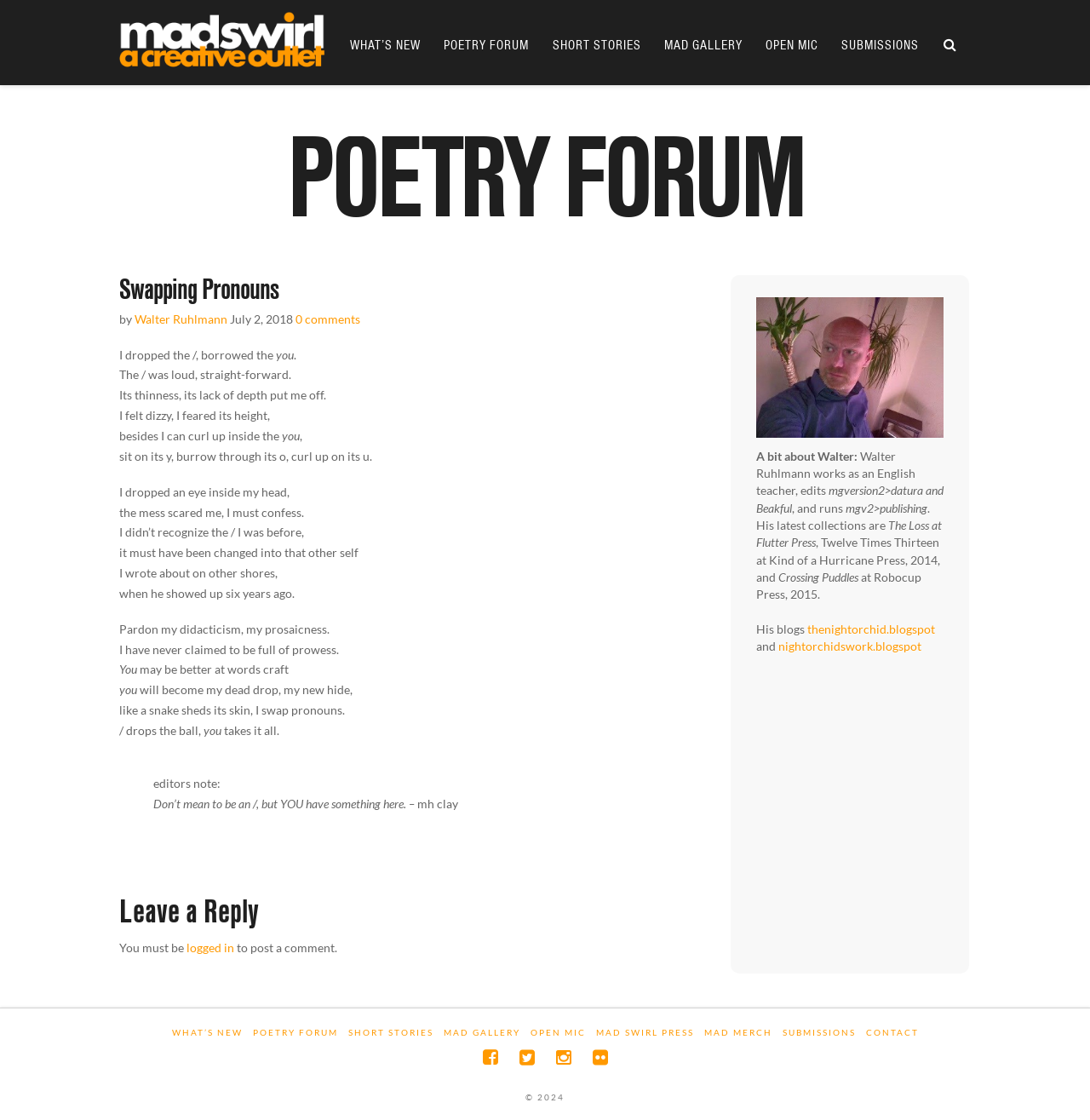Predict the bounding box coordinates for the UI element described as: "Mad Gallery". The coordinates should be four float numbers between 0 and 1, presented as [left, top, right, bottom].

[0.599, 0.0, 0.692, 0.076]